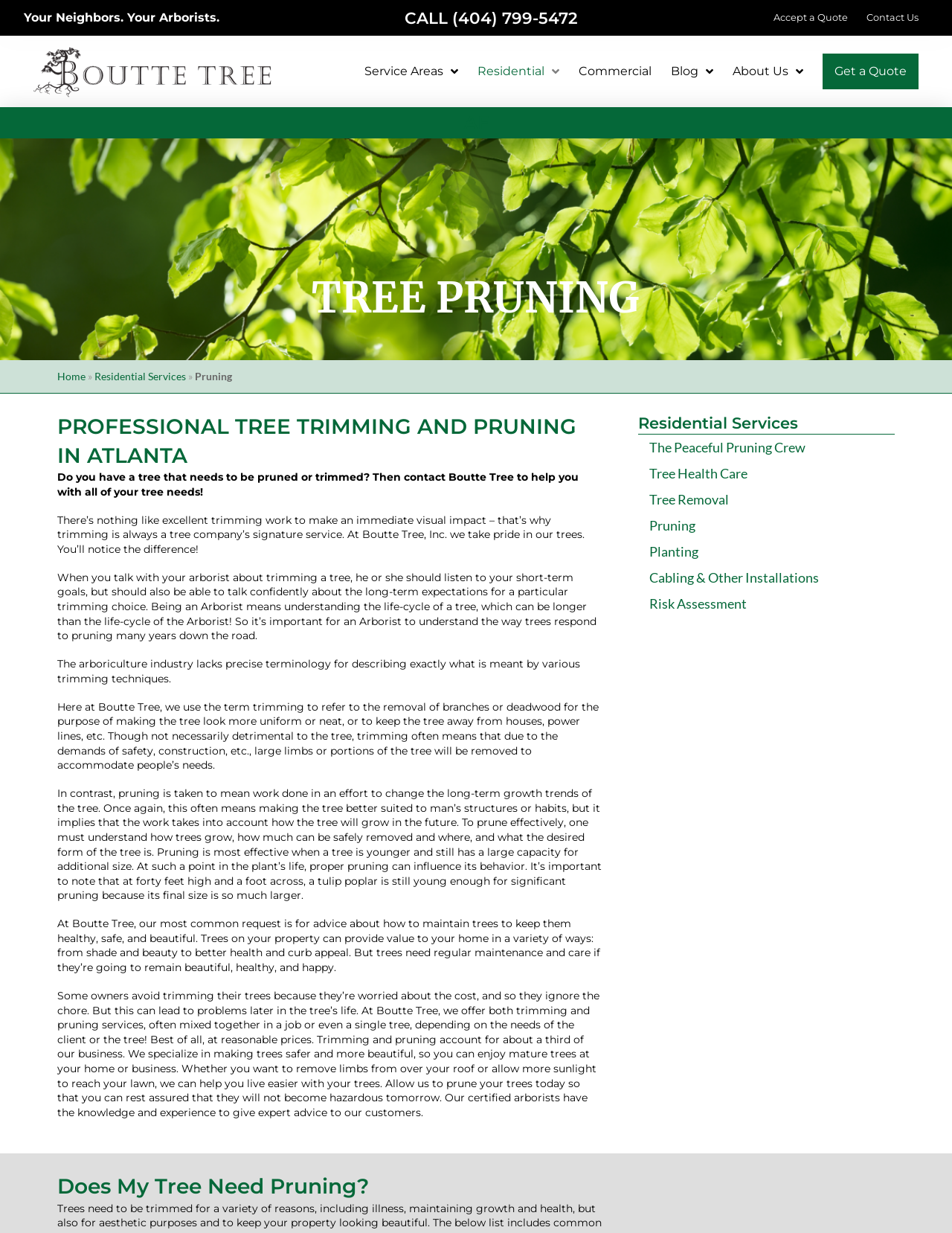Based on the element description: "Larry", identify the UI element and provide its bounding box coordinates. Use four float numbers between 0 and 1, [left, top, right, bottom].

None